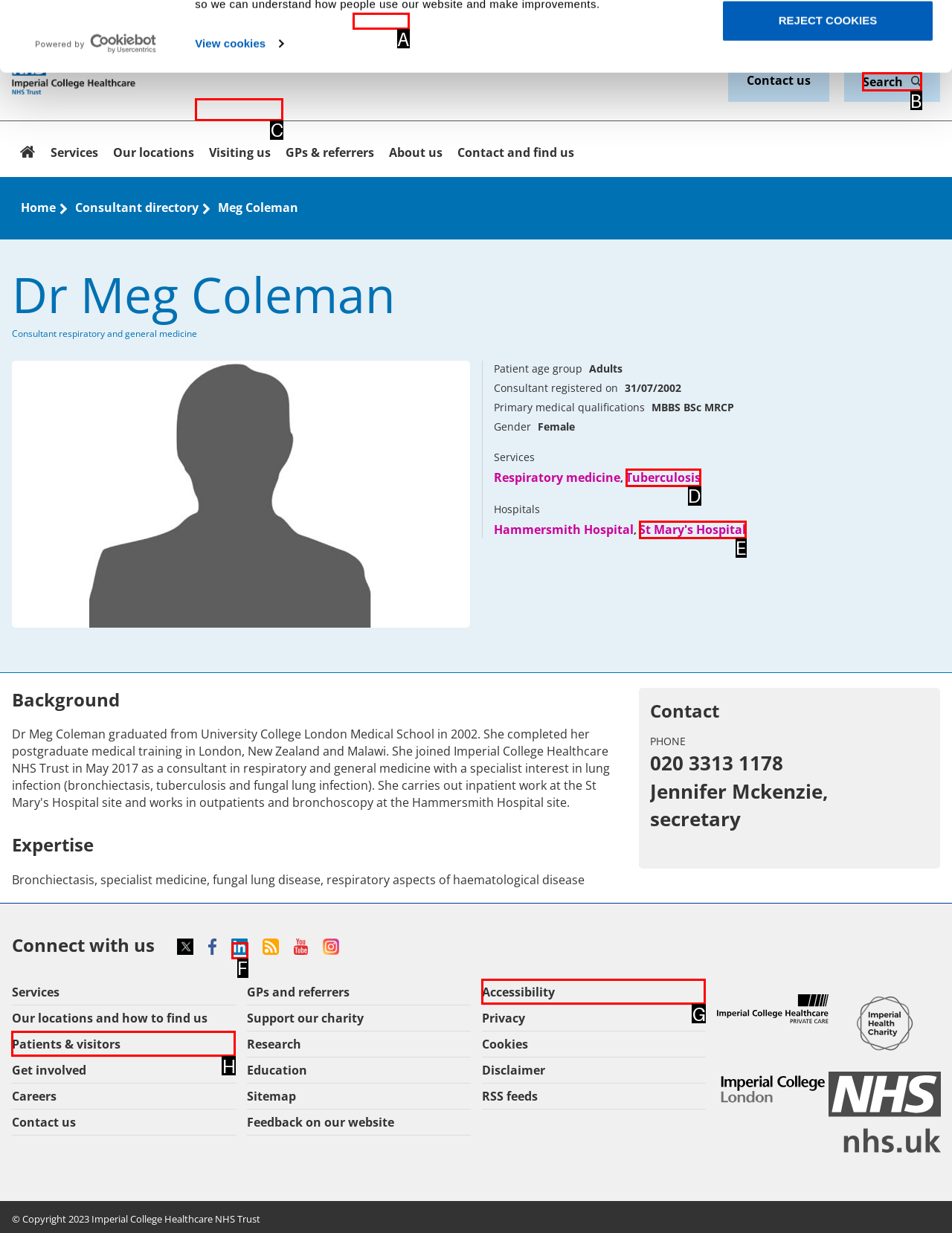Select the correct HTML element to complete the following task: Click the 'Go to end' button
Provide the letter of the choice directly from the given options.

None